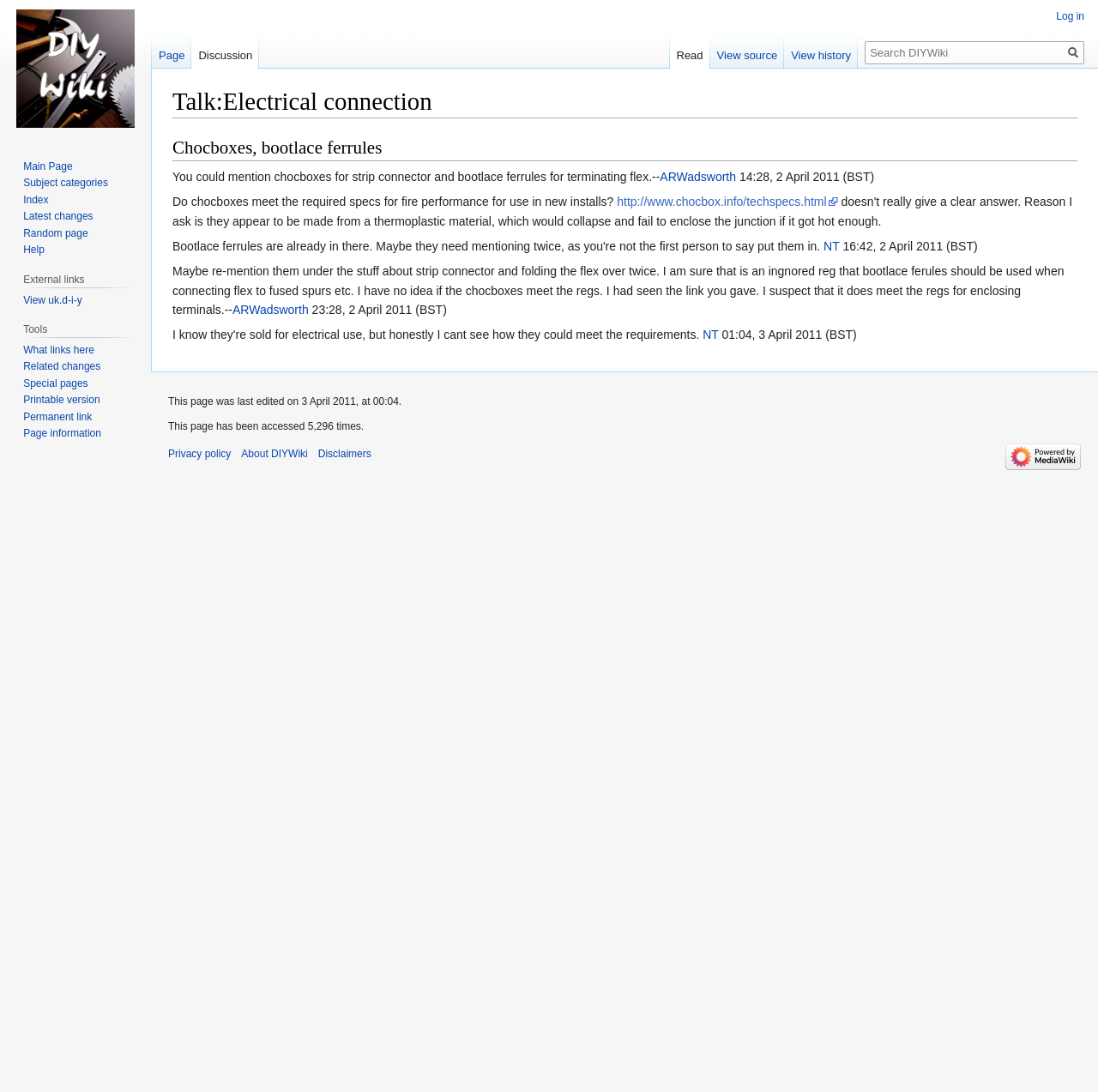Who made the last edit on this webpage?
Answer the question with as much detail as you can, using the image as a reference.

I found the information about the last edit in the webpage content, which mentions 'ARWadsworth' as the user who made the last edit on 3 April 2011, at 00:04.